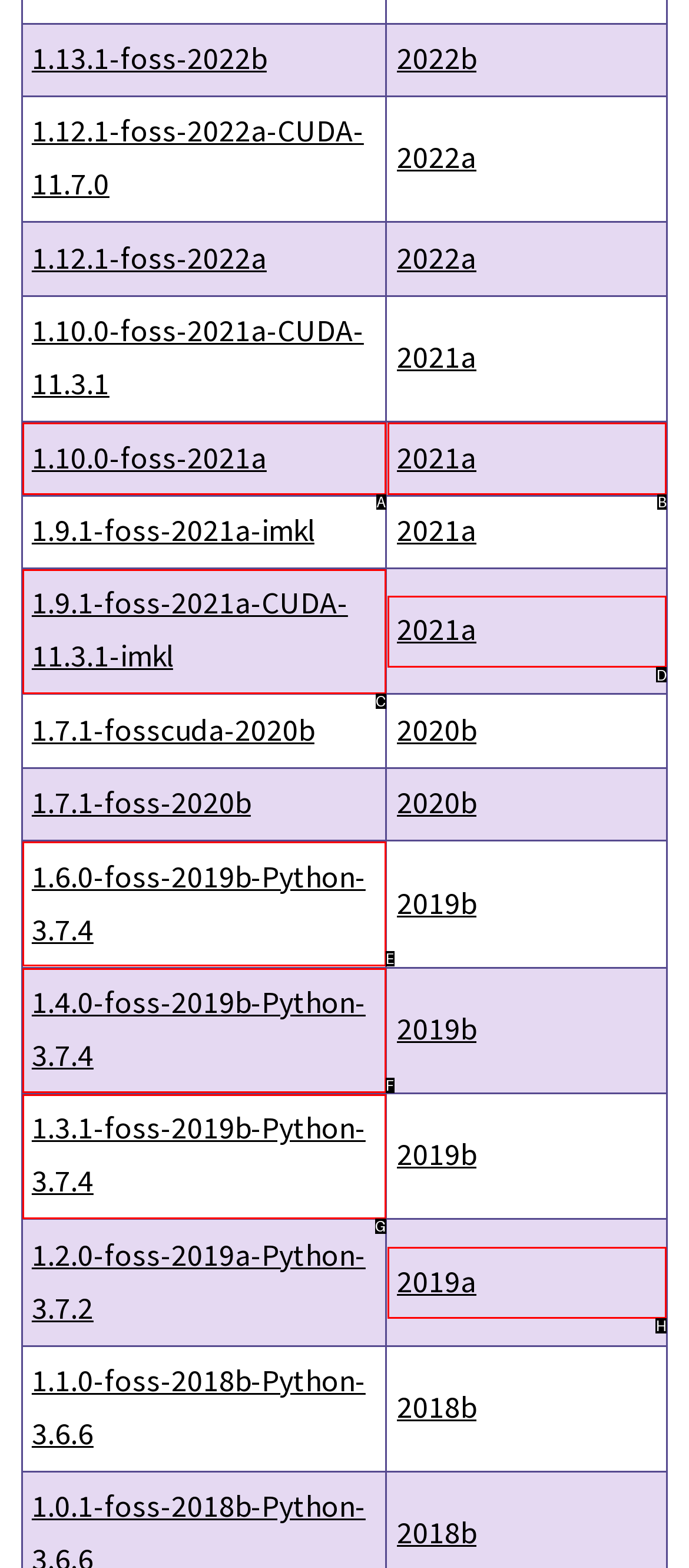Point out which HTML element you should click to fulfill the task: click 1.6.0-foss-2019b-Python-3.7.4.
Provide the option's letter from the given choices.

E